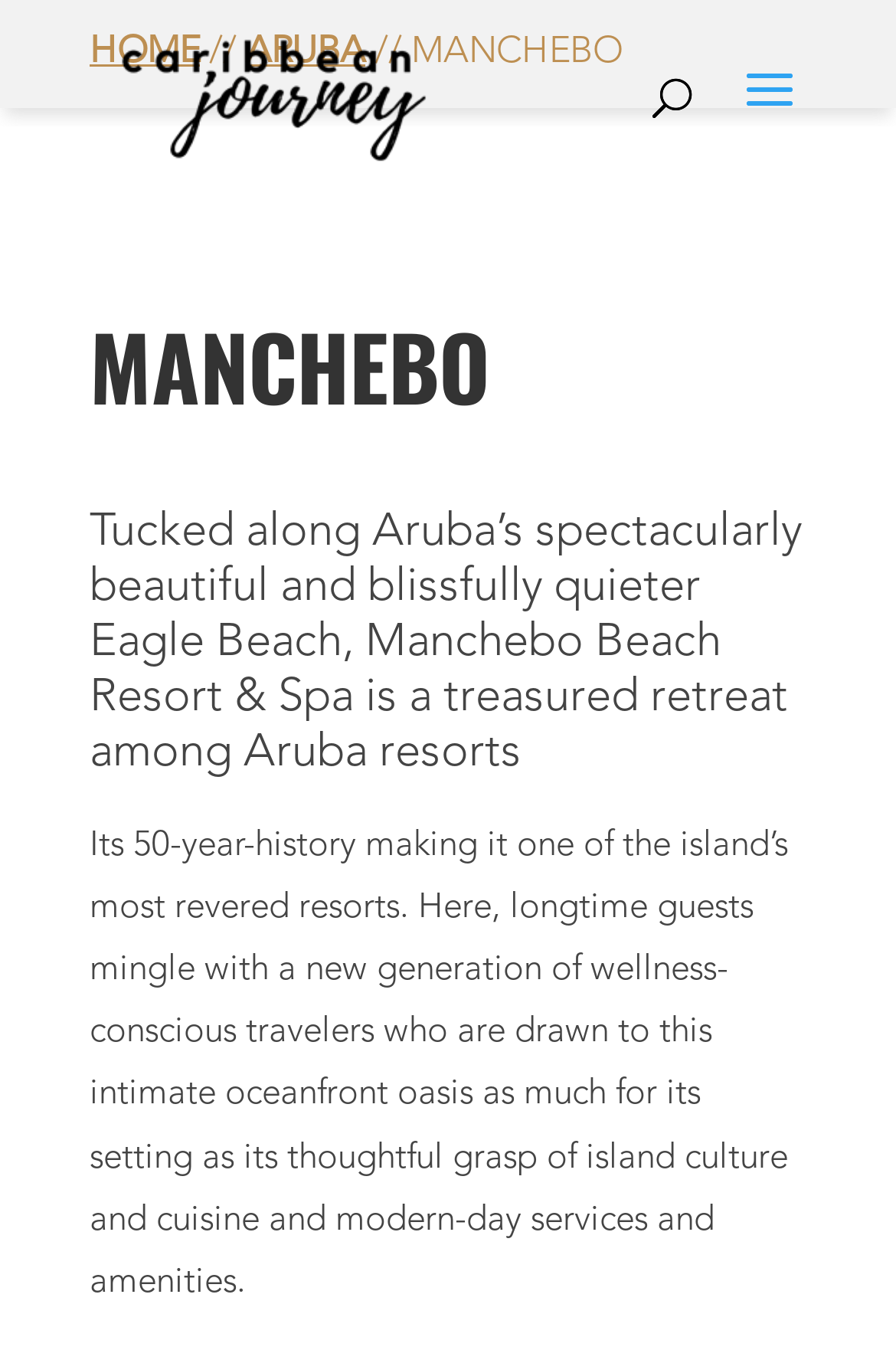Please provide the bounding box coordinates for the UI element as described: "HOME". The coordinates must be four floats between 0 and 1, represented as [left, top, right, bottom].

[0.1, 0.026, 0.223, 0.053]